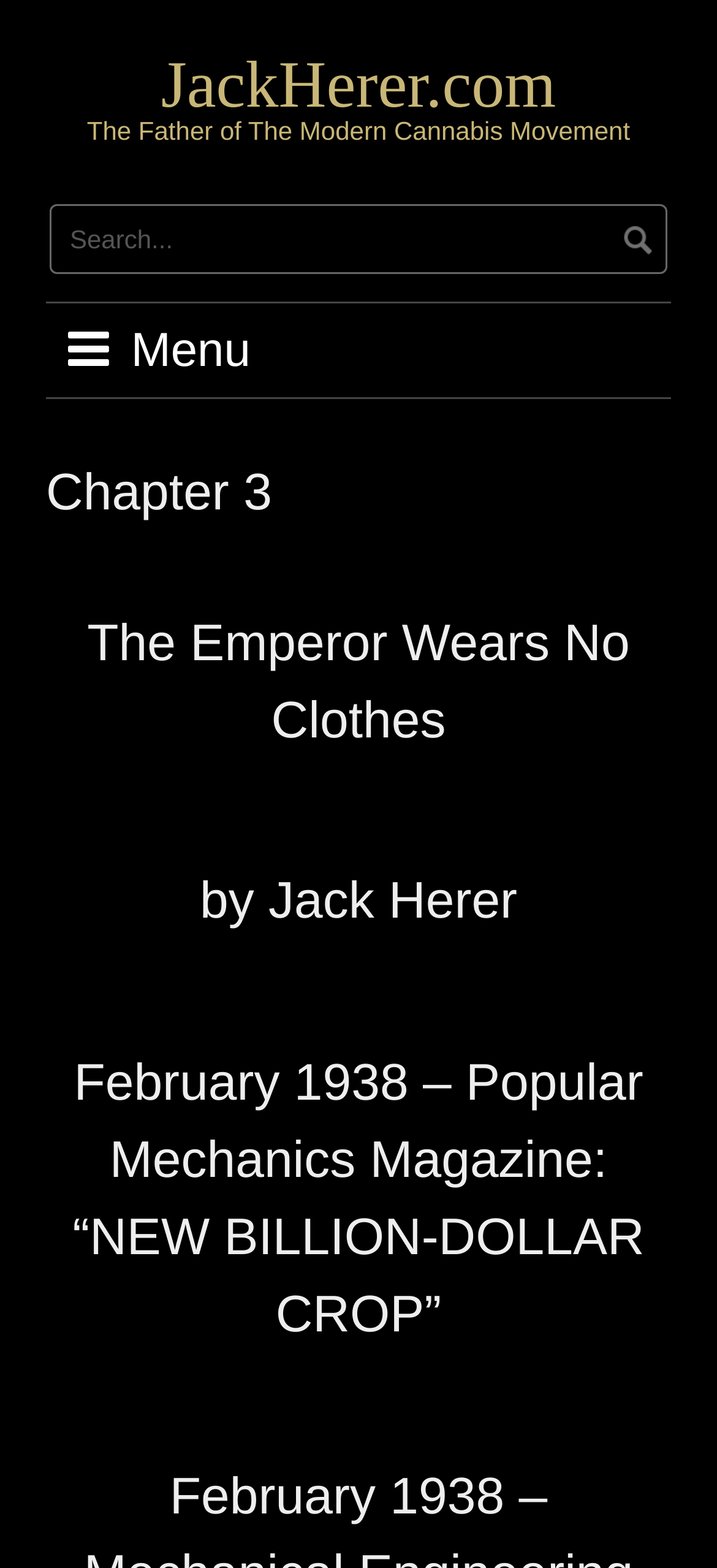Based on the element description, predict the bounding box coordinates (top-left x, top-left y, bottom-right x, bottom-right y) for the UI element in the screenshot: name="s" placeholder="Search..." title="Search for:"

[0.069, 0.13, 0.931, 0.175]